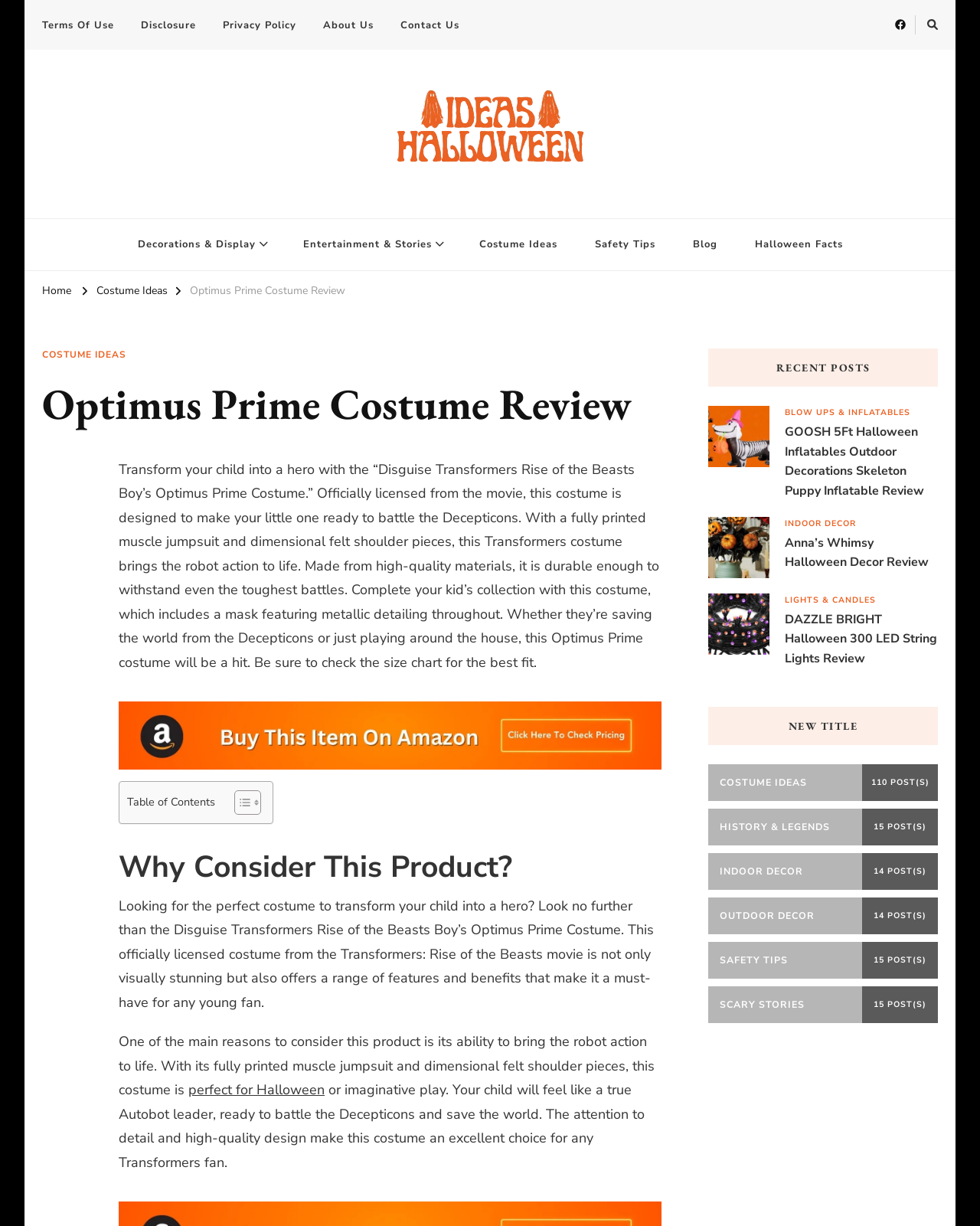Identify the bounding box coordinates for the element you need to click to achieve the following task: "Click on the 'Terms Of Use' link". The coordinates must be four float values ranging from 0 to 1, formatted as [left, top, right, bottom].

[0.043, 0.011, 0.128, 0.031]